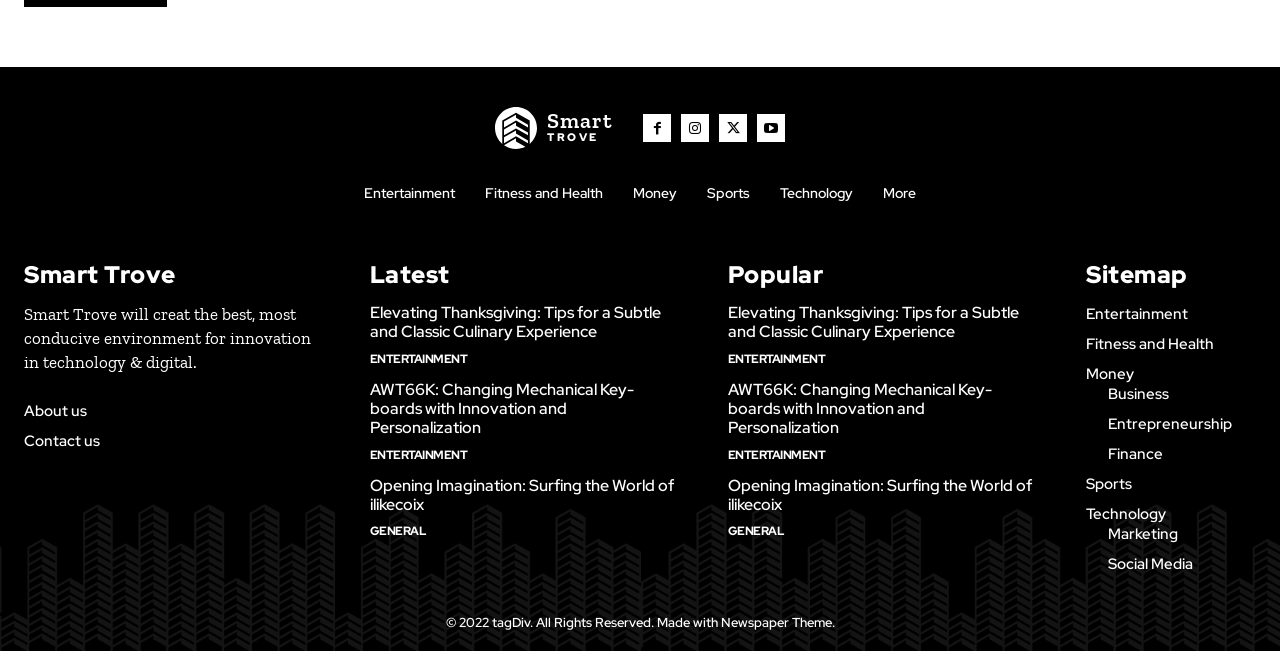Use a single word or phrase to answer the question: 
What is the name of the website?

Smart Trove